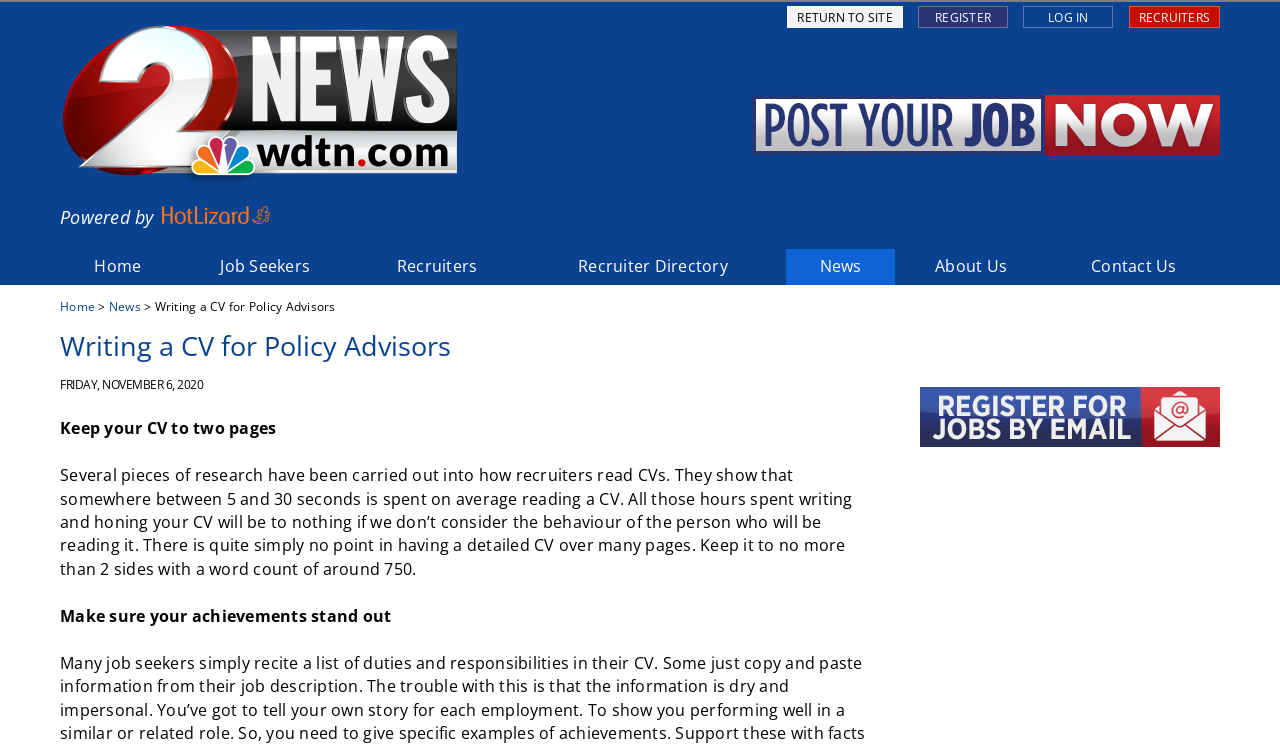Using the element description: "Contact Us", determine the bounding box coordinates for the specified UI element. The coordinates should be four float numbers between 0 and 1, [left, top, right, bottom].

[0.818, 0.332, 0.953, 0.38]